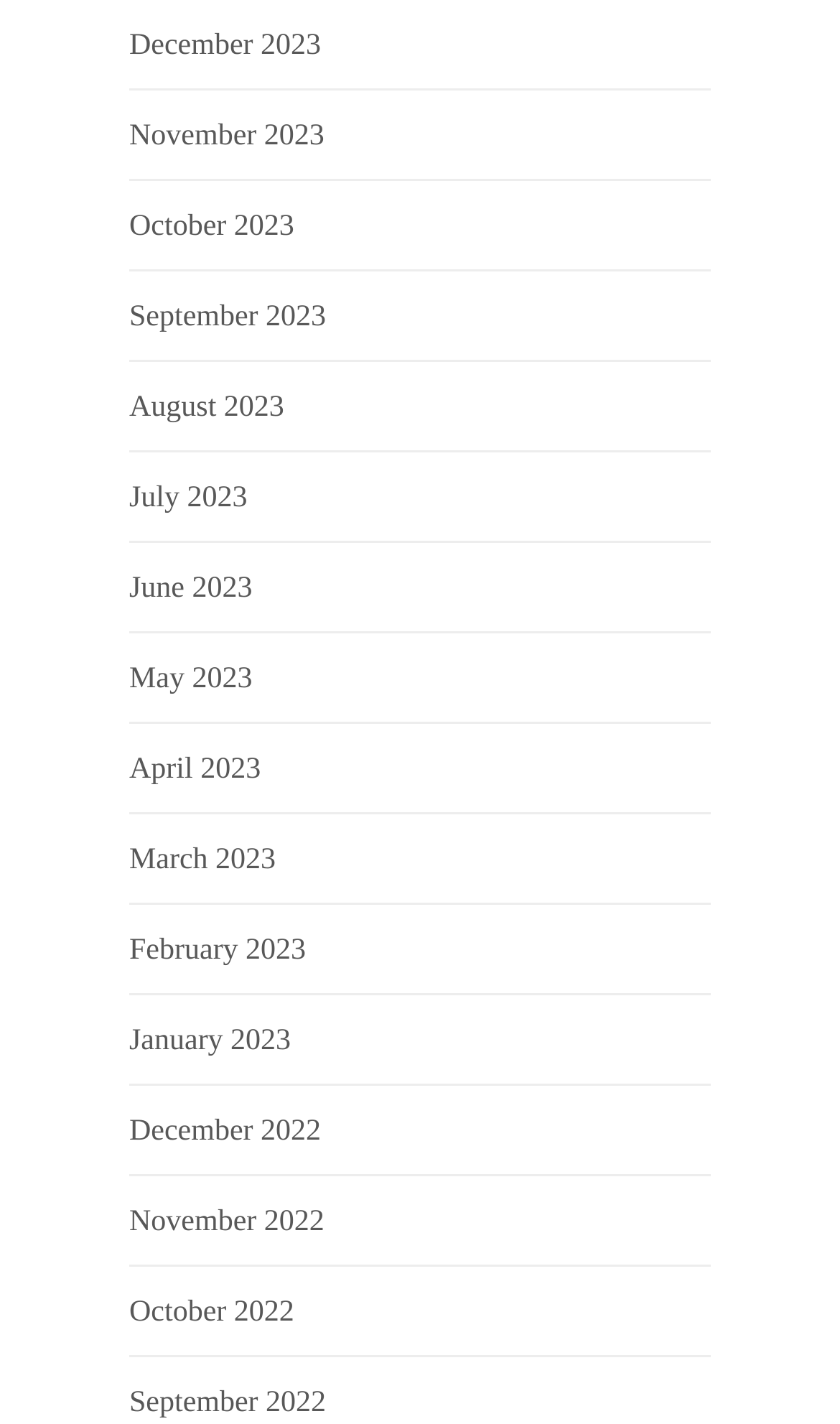Please locate the clickable area by providing the bounding box coordinates to follow this instruction: "Access January 2023".

[0.154, 0.721, 0.346, 0.743]